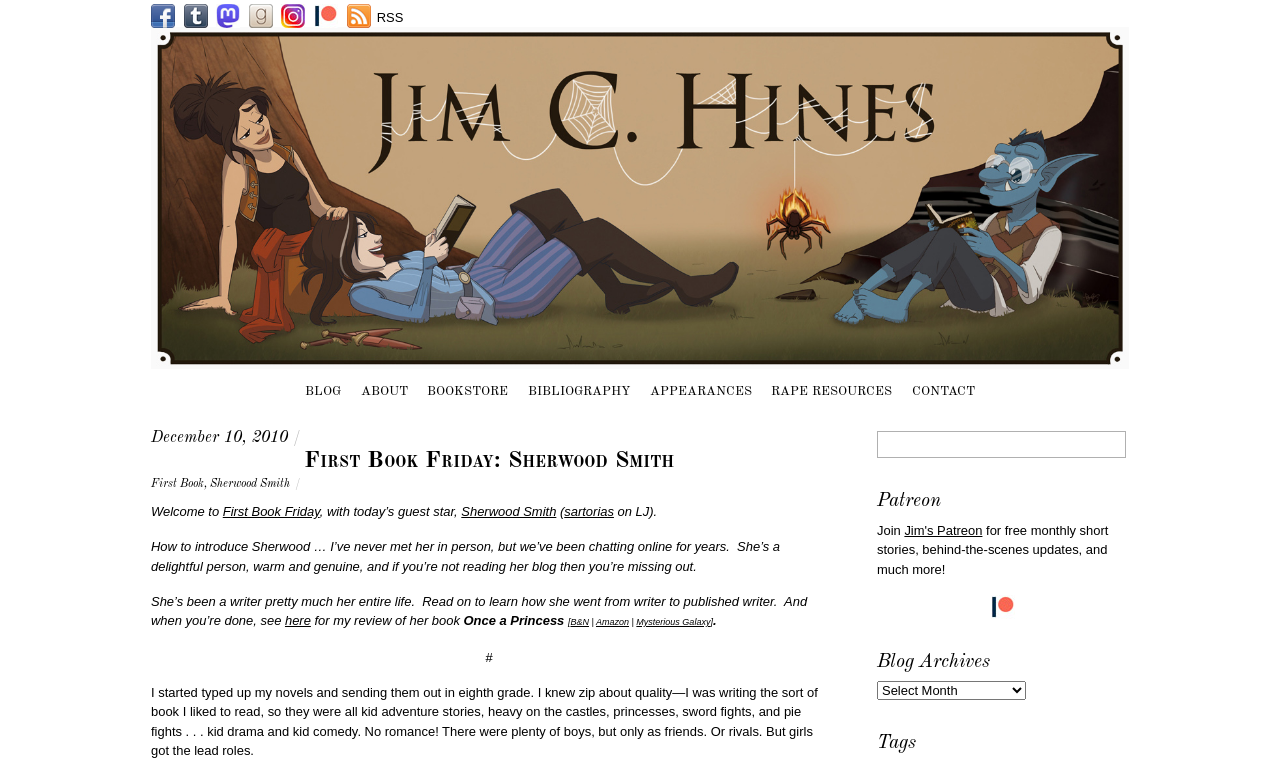What is the author's name?
Answer the question in a detailed and comprehensive manner.

The author's name is mentioned in the heading 'First Book Friday: Sherwood Smith' and also in the text 'Welcome to First Book Friday, with today’s guest star, Sherwood Smith'.